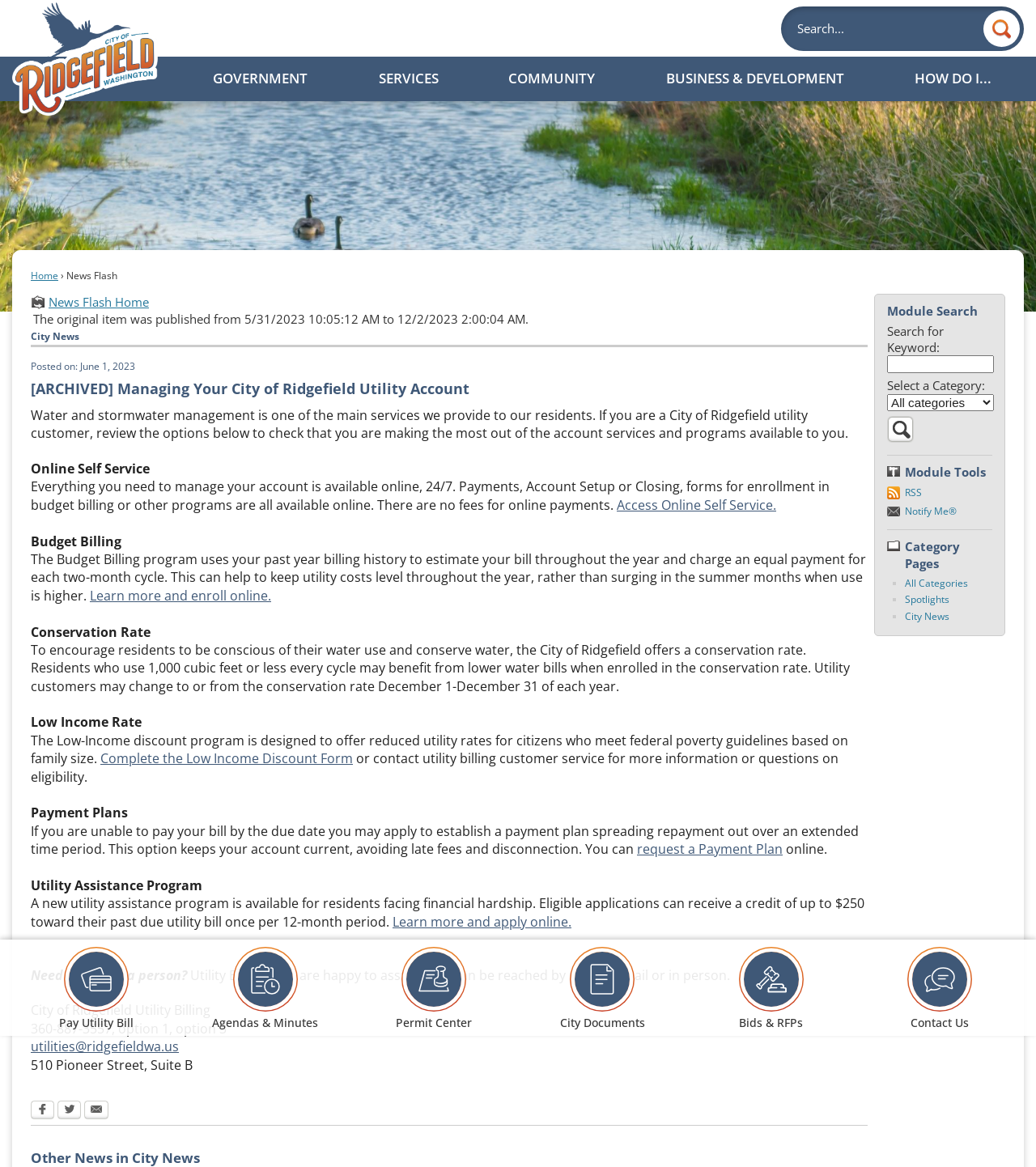Based on the element description, predict the bounding box coordinates (top-left x, top-left y, bottom-right x, bottom-right y) for the UI element in the screenshot: Government

[0.172, 0.049, 0.331, 0.087]